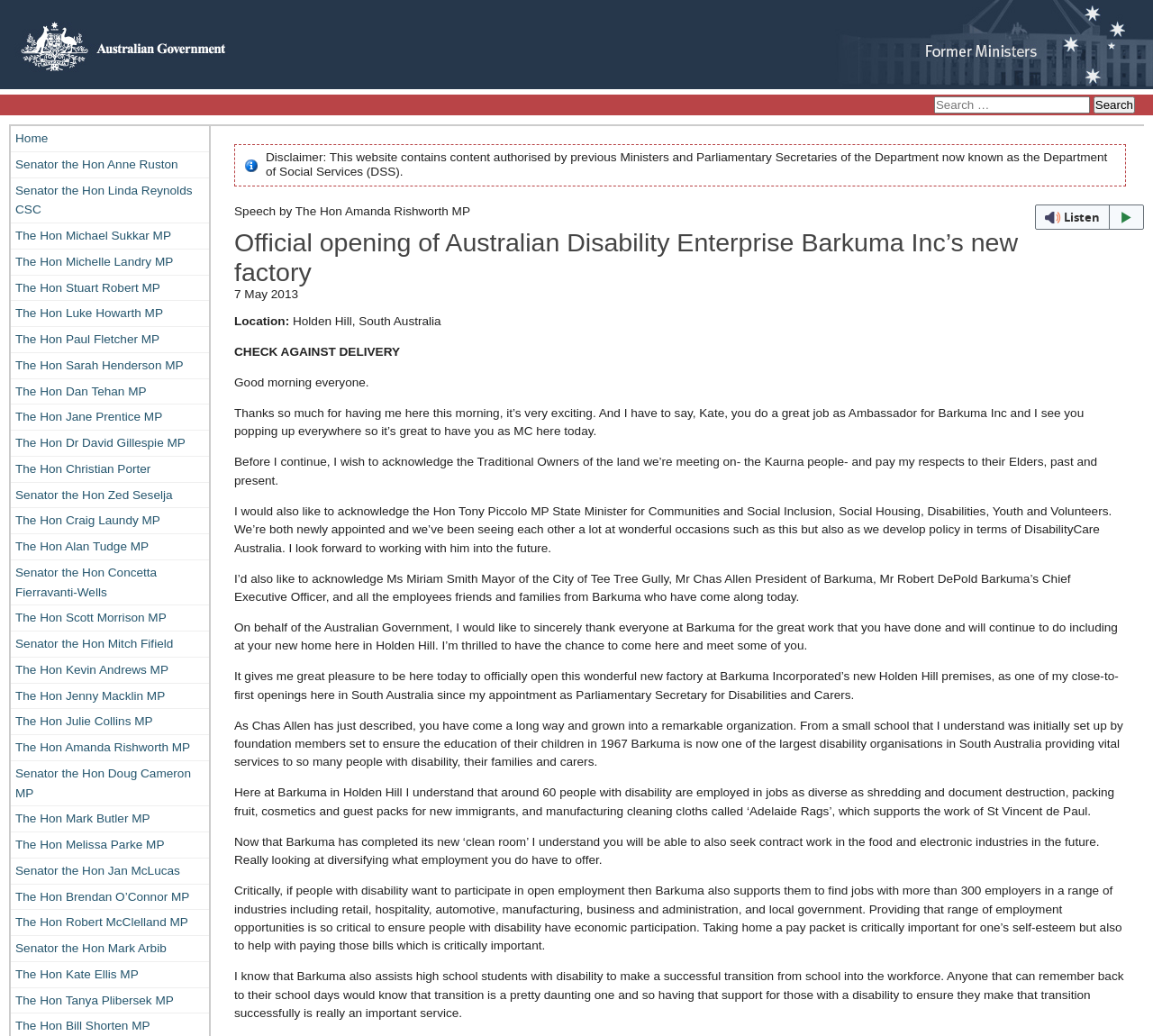Determine the bounding box coordinates for the area that should be clicked to carry out the following instruction: "Go to the Home page".

[0.009, 0.122, 0.181, 0.146]